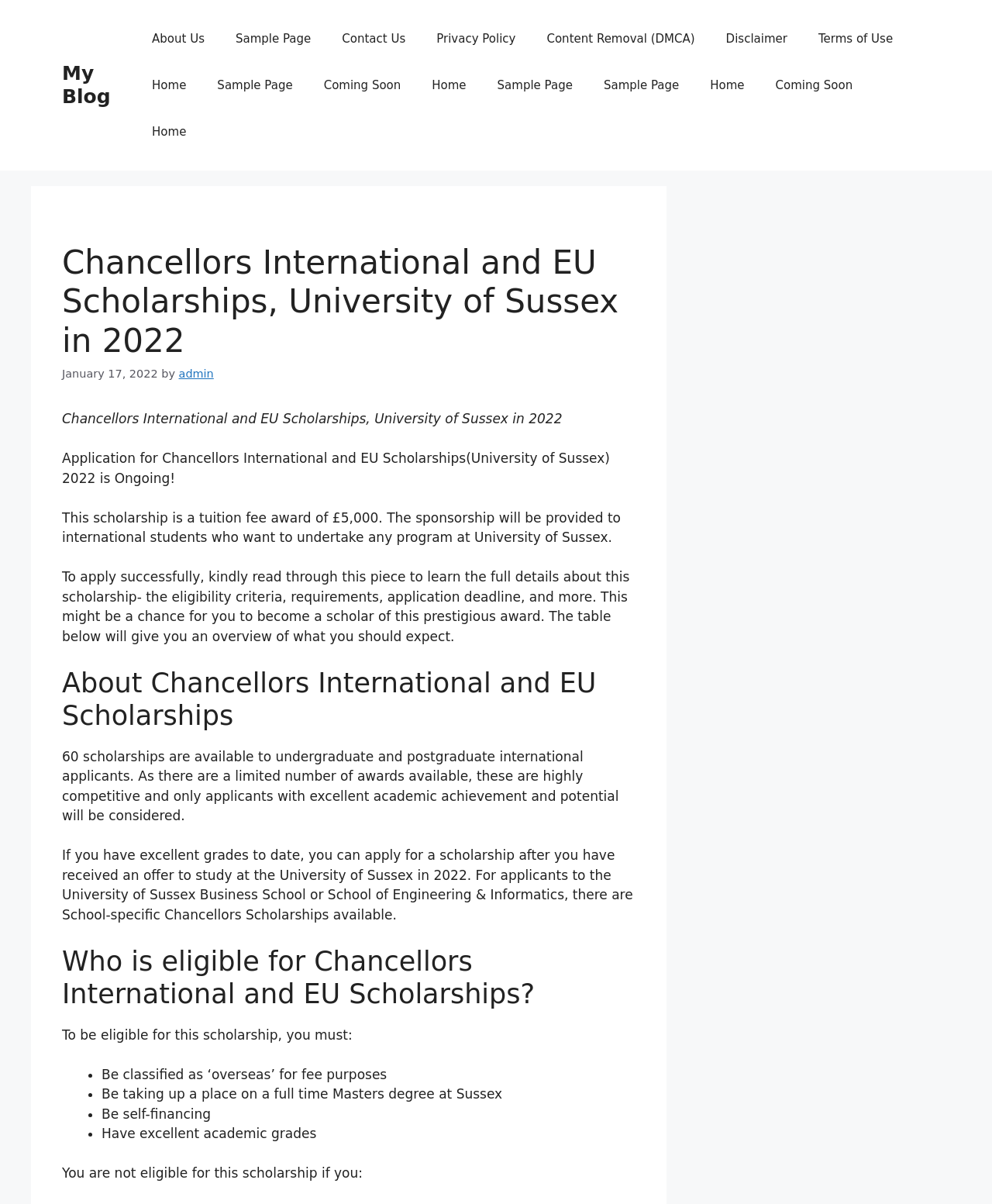Refer to the image and provide an in-depth answer to the question:
How many scholarships are available to undergraduate and postgraduate international applicants?

I found the answer in the paragraph that describes the scholarship, which states '60 scholarships are available to undergraduate and postgraduate international applicants.' This indicates that there are 60 scholarships available to international applicants.